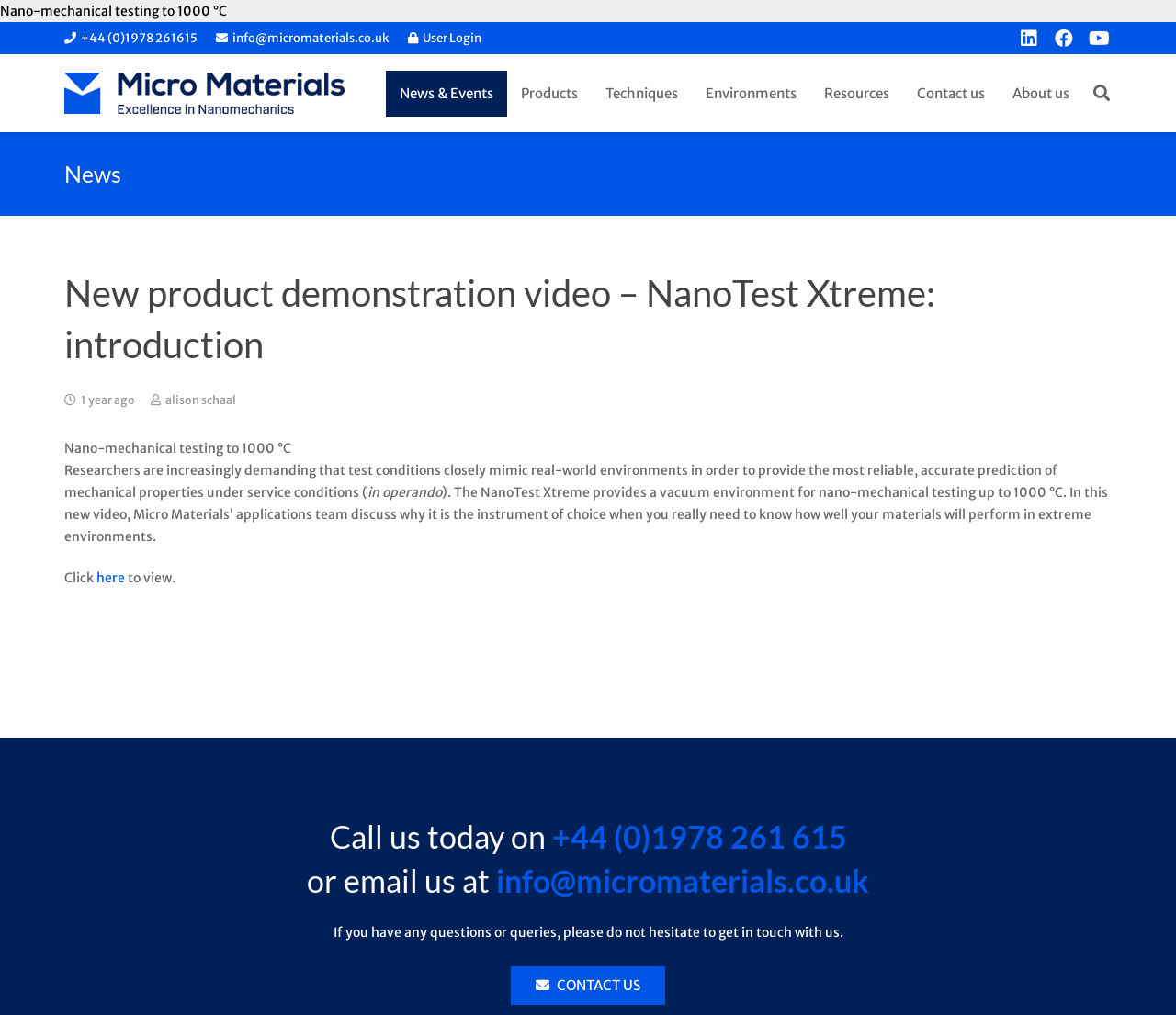What is the temperature range for nano-mechanical testing?
Look at the image and answer the question using a single word or phrase.

up to 1000 °C